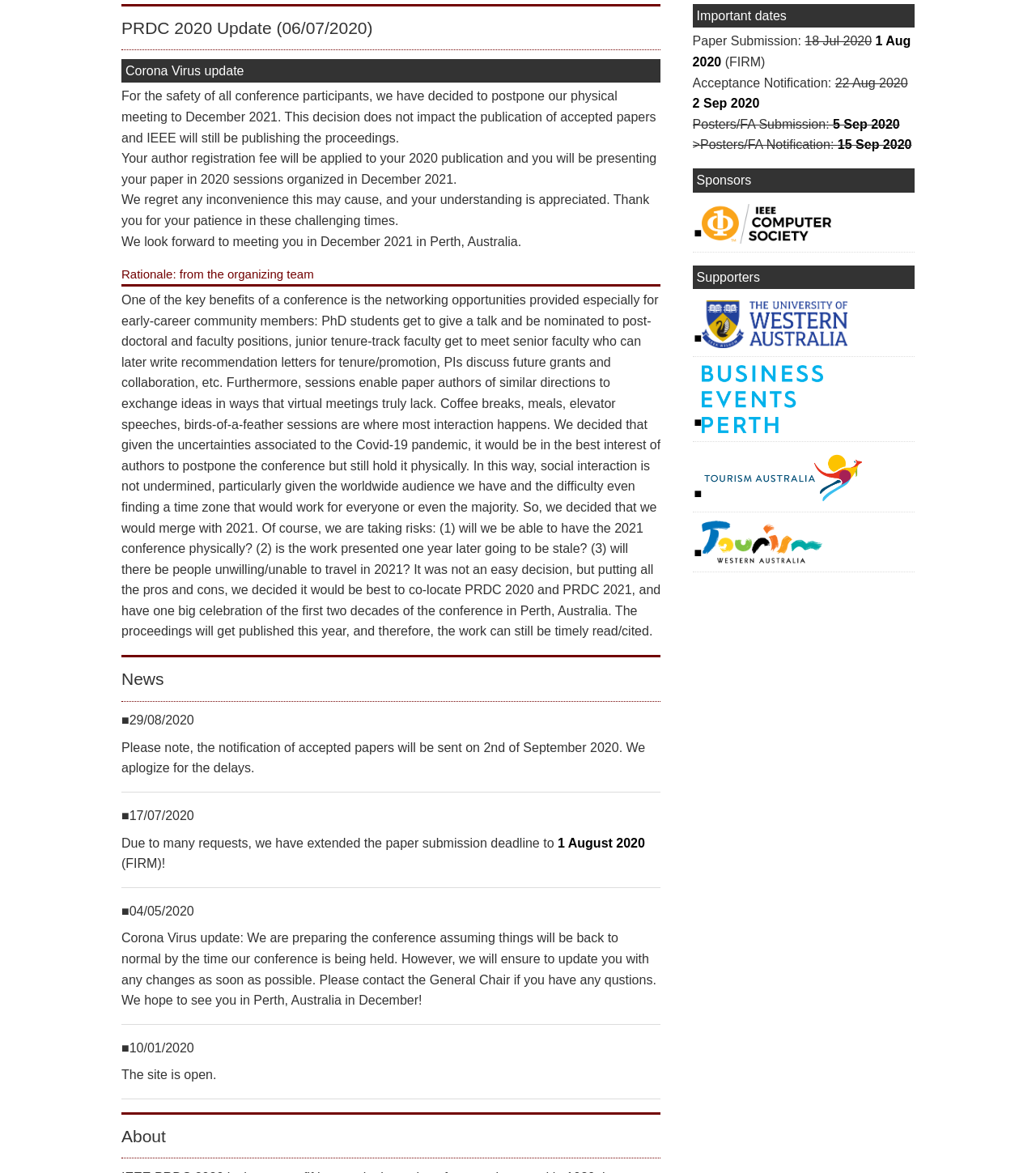Please determine the bounding box coordinates, formatted as (top-left x, top-left y, bottom-right x, bottom-right y), with all values as floating point numbers between 0 and 1. Identify the bounding box of the region described as: alt="Tourism Australia logo"

[0.668, 0.377, 0.883, 0.437]